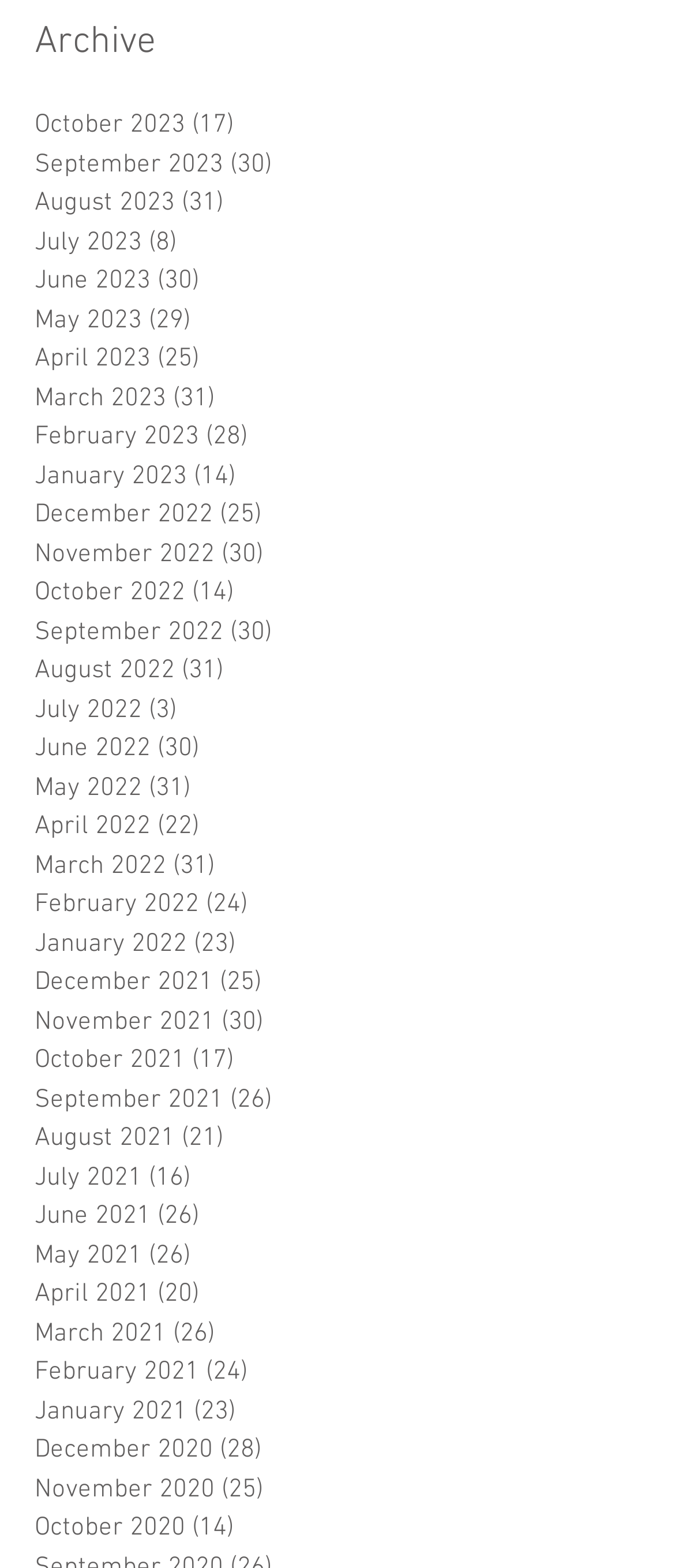What is the purpose of the links on this webpage?
Using the screenshot, give a one-word or short phrase answer.

To navigate to specific months